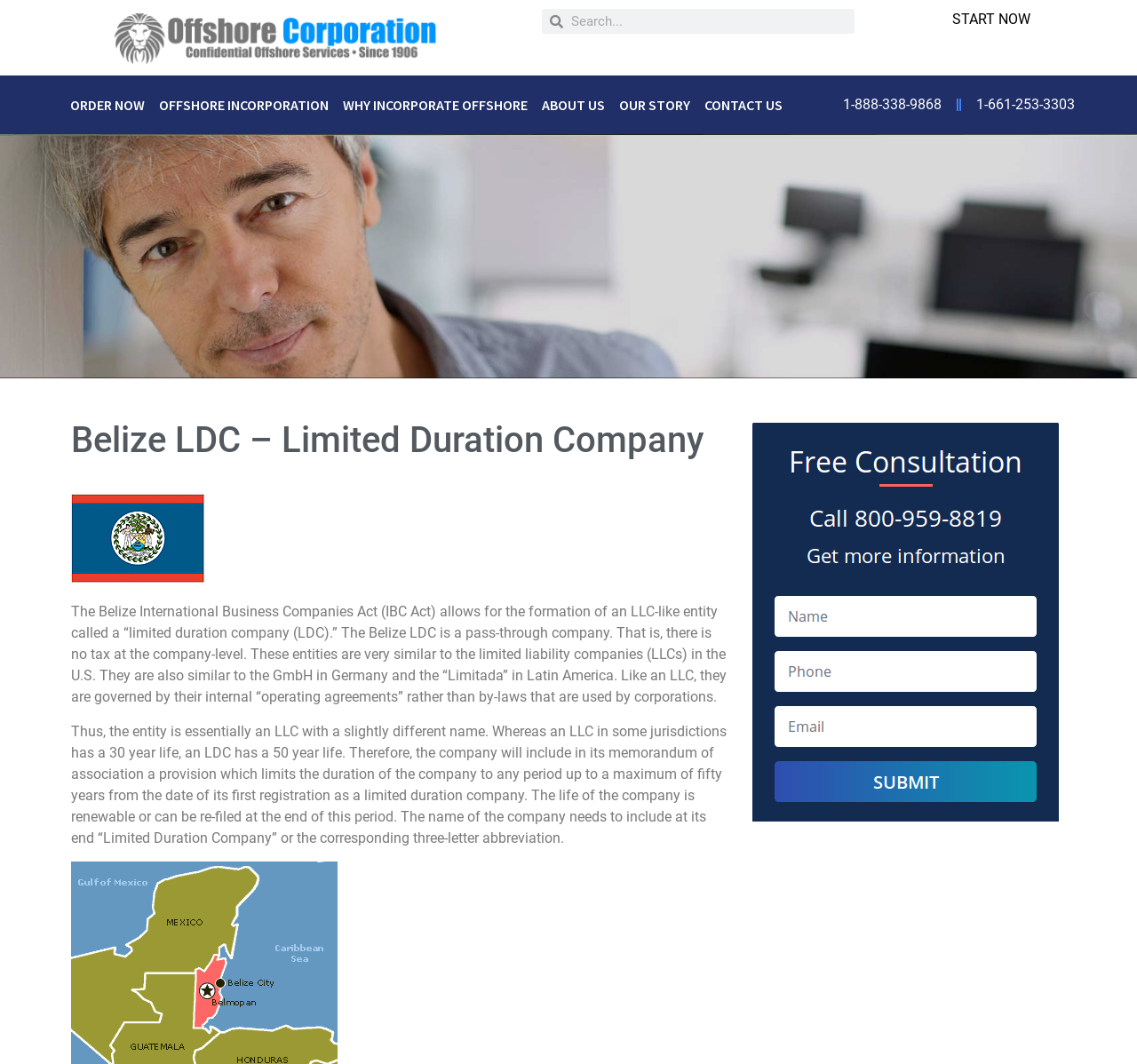Please determine the bounding box coordinates for the UI element described as: "WHY INCORPORATE OFFSHORE".

[0.295, 0.08, 0.47, 0.118]